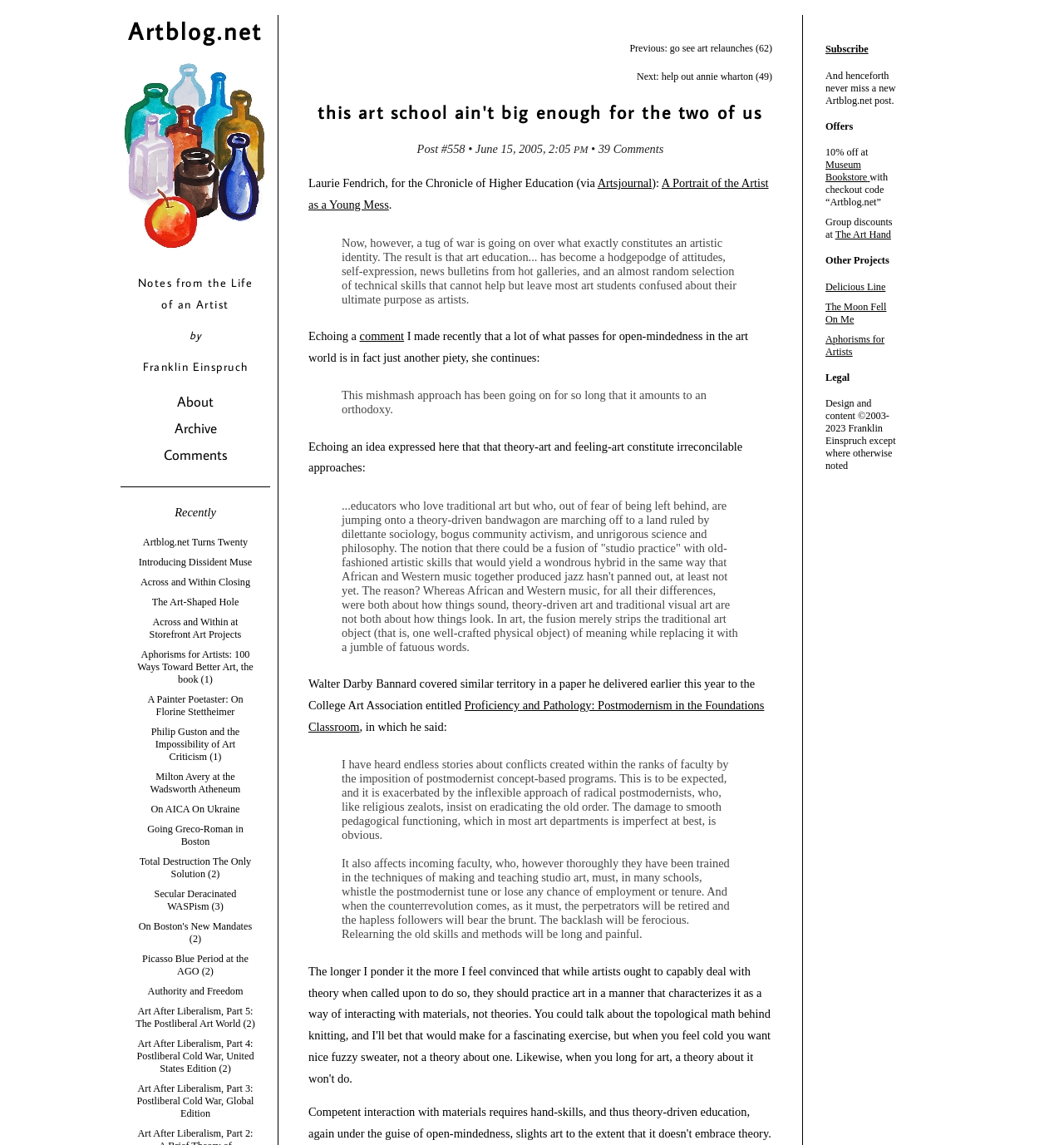Please identify the bounding box coordinates of the element that needs to be clicked to perform the following instruction: "Click on the 'Artblog.net' link".

[0.113, 0.013, 0.254, 0.224]